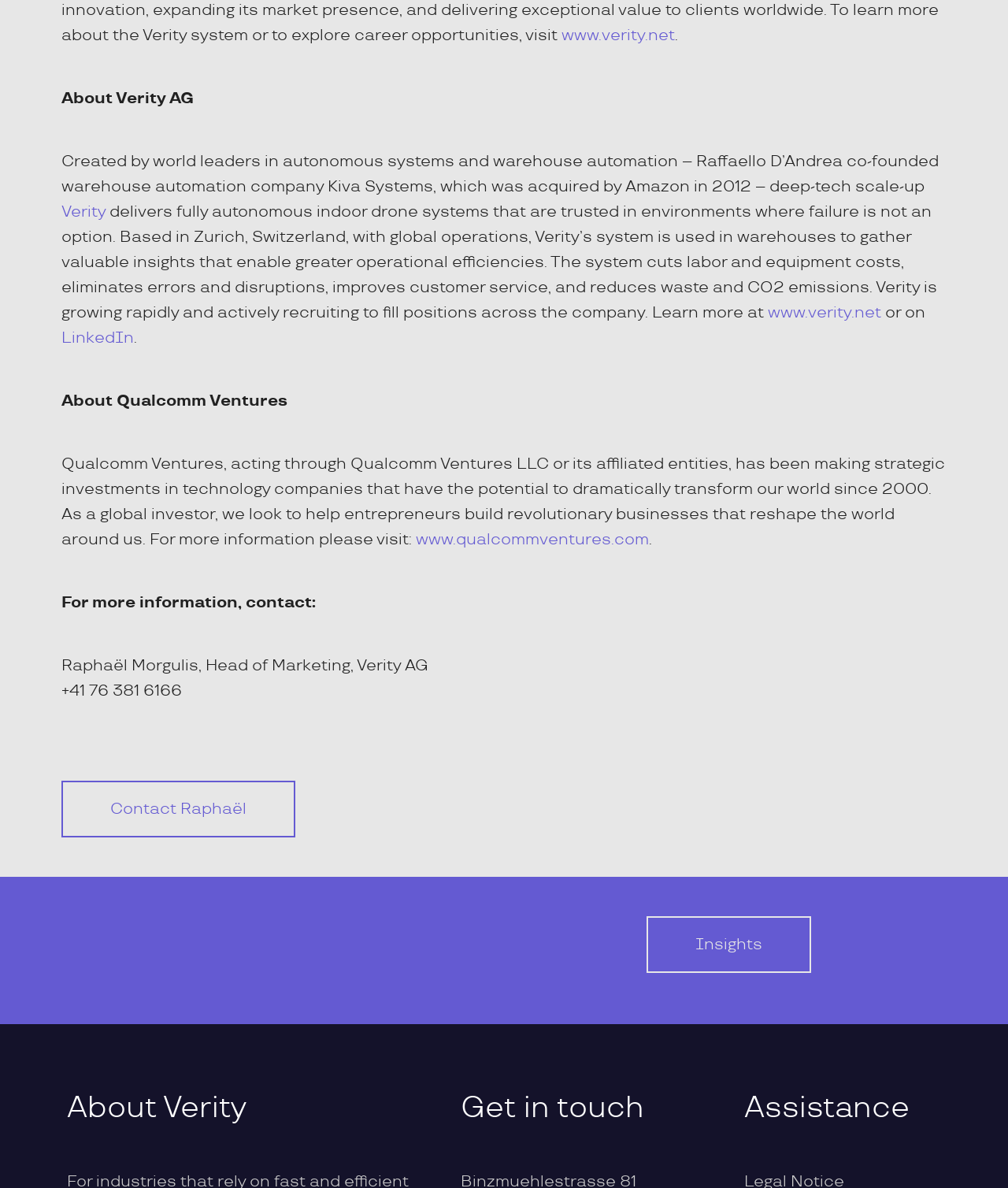What is the company founded by Raffaello D'Andrea?
Provide a comprehensive and detailed answer to the question.

According to the text, 'Created by world leaders in autonomous systems and warehouse automation – Raffaello D’Andrea co-founded warehouse automation company Kiva Systems, which was acquired by Amazon in 2012 – deep-tech scale-up', Raffaello D'Andrea co-founded Kiva Systems.